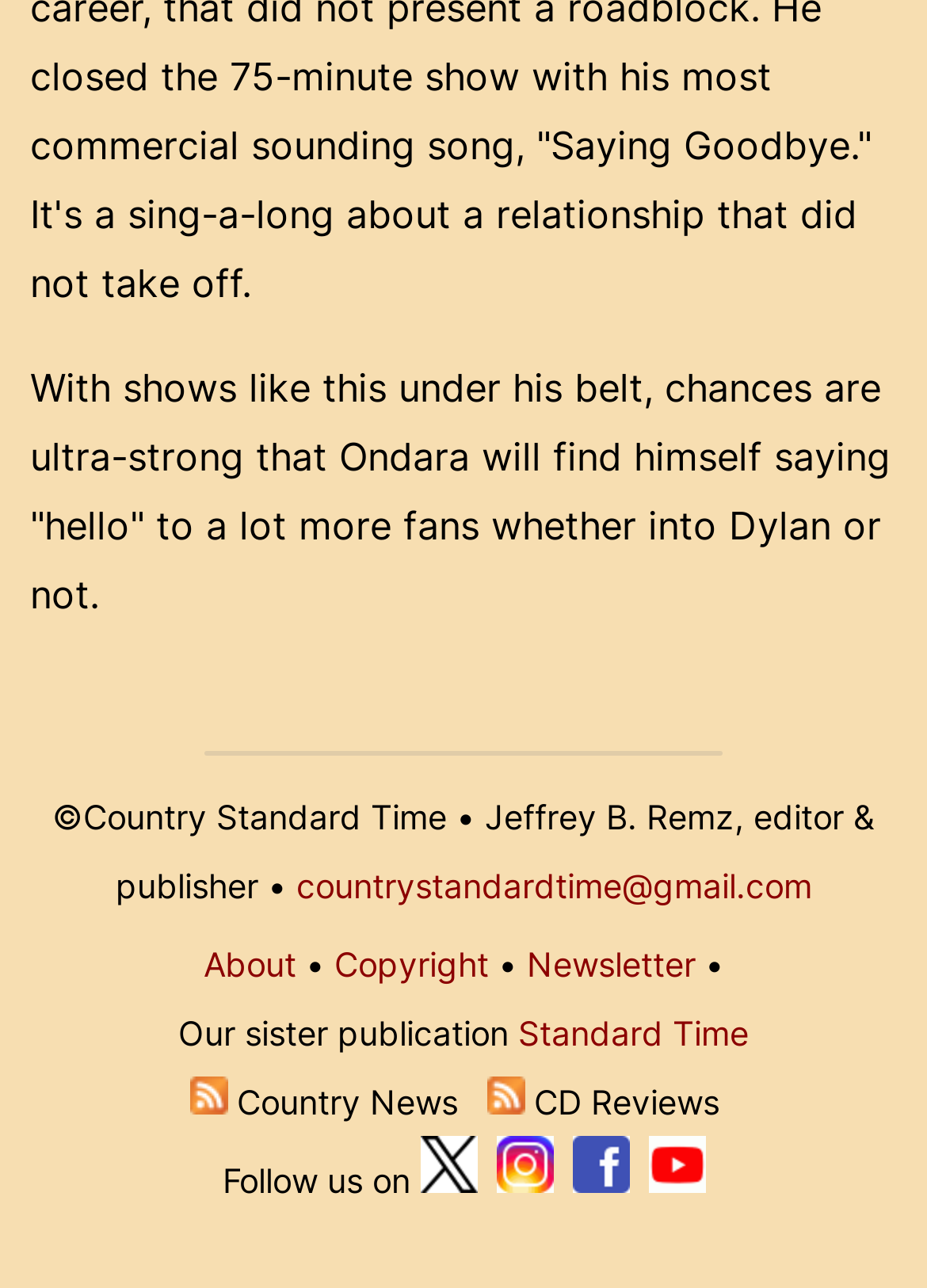What is the name of the publication?
Give a single word or phrase answer based on the content of the image.

Country Standard Time